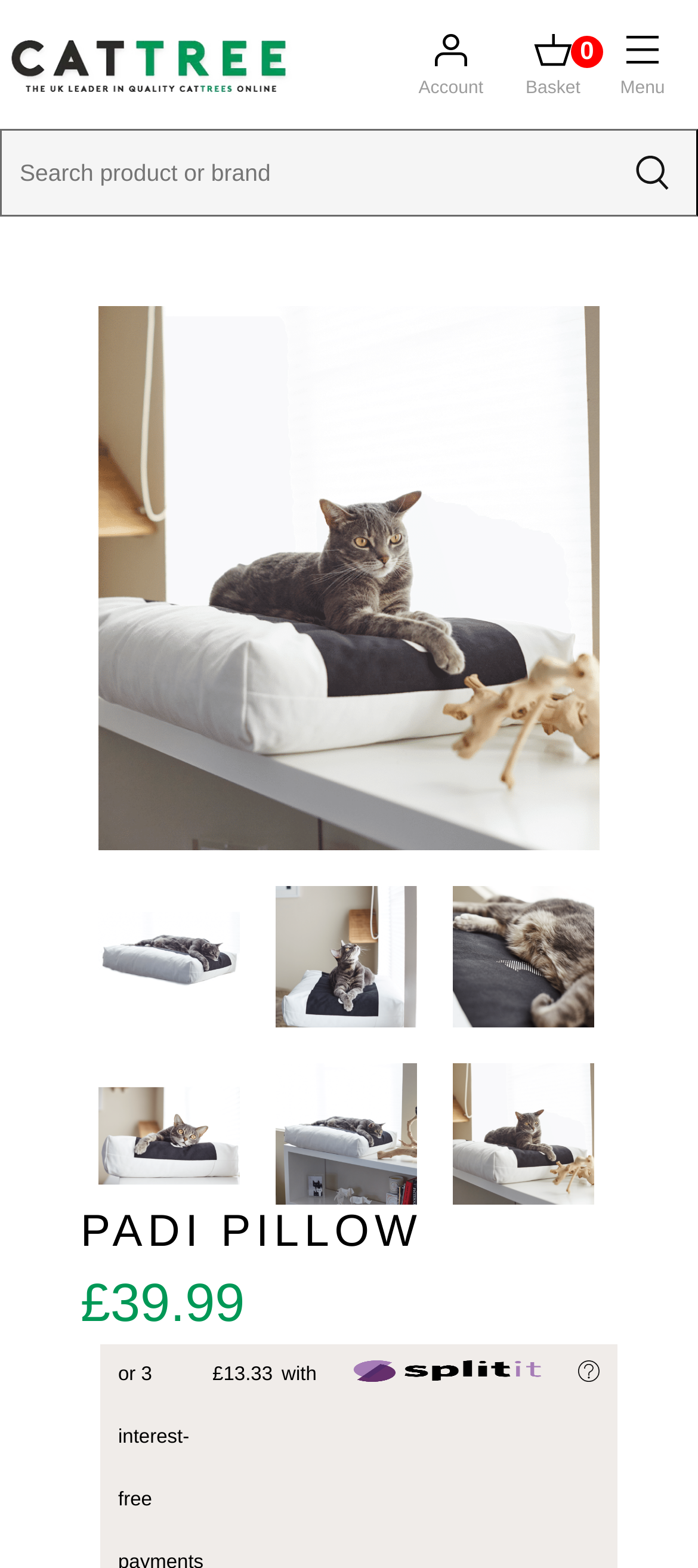Refer to the image and answer the question with as much detail as possible: How many images of the PADI PILLOW are displayed on this webpage?

There are five images of the PADI PILLOW displayed on this webpage, each with a different bounding box coordinate, indicating that they are separate images.